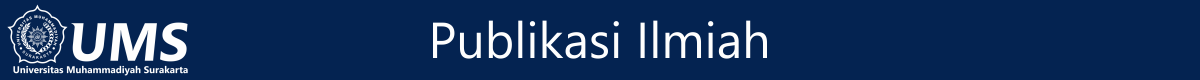What is the purpose of this header?
Please utilize the information in the image to give a detailed response to the question.

The caption suggests that this header likely serves as a gateway for users seeking access to scholarly articles and research produced within the university, indicating its purpose is to provide access to academic publications.